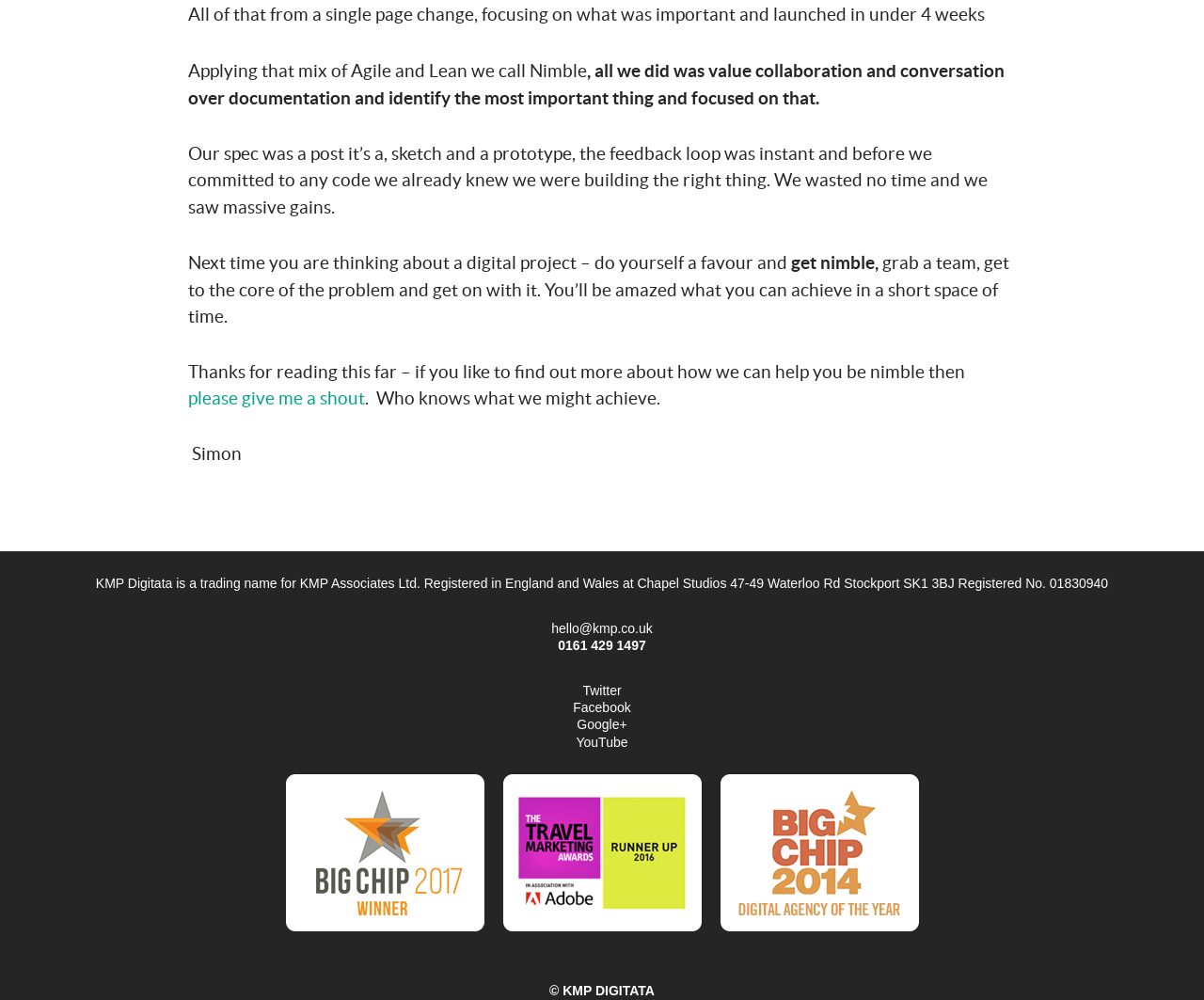Reply to the question with a single word or phrase:
What awards has the company won?

Big Chip Winner 2017, etc.